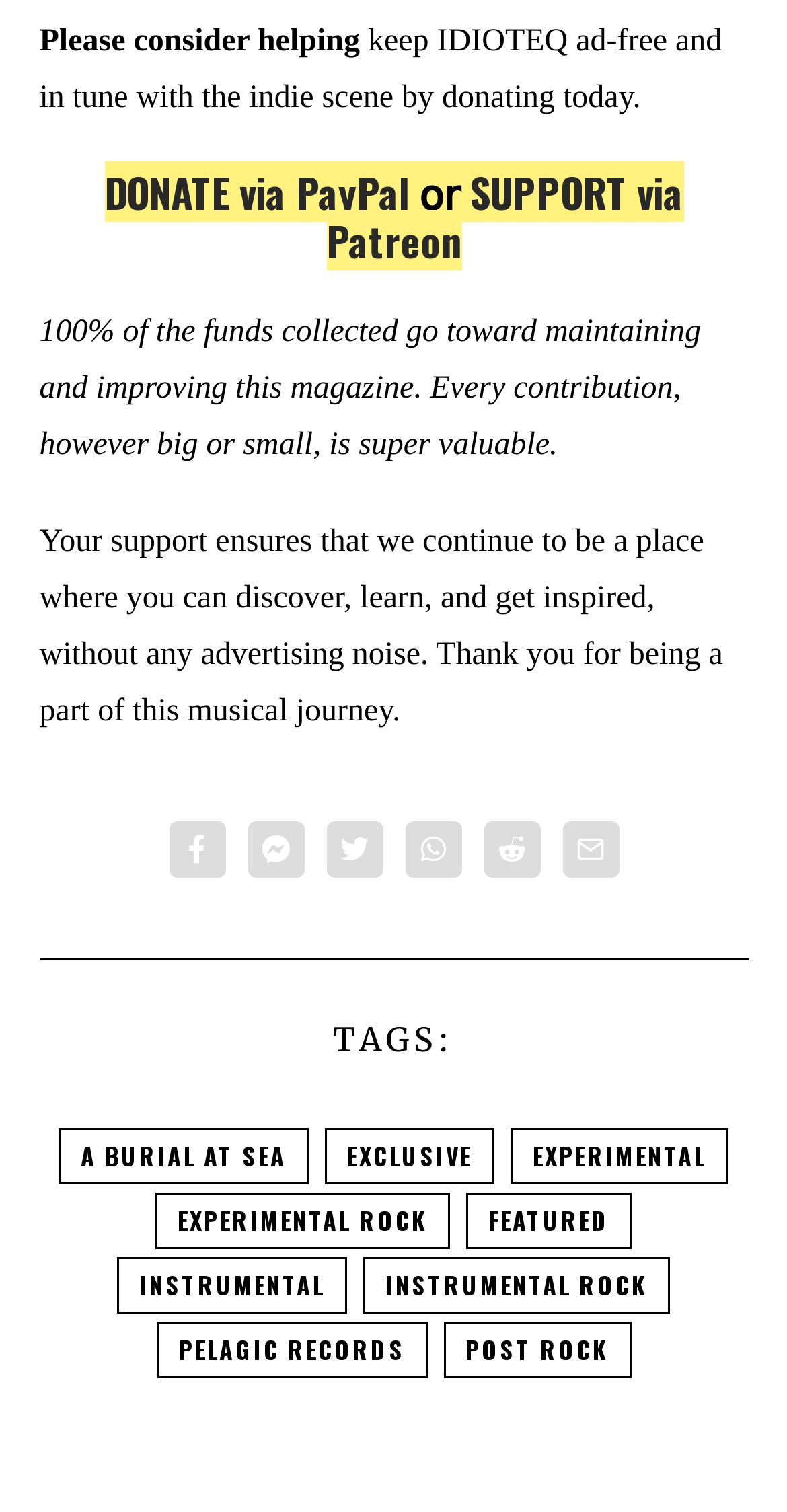Identify the bounding box coordinates of the clickable region necessary to fulfill the following instruction: "Support via Patreon". The bounding box coordinates should be four float numbers between 0 and 1, i.e., [left, top, right, bottom].

[0.414, 0.106, 0.868, 0.178]